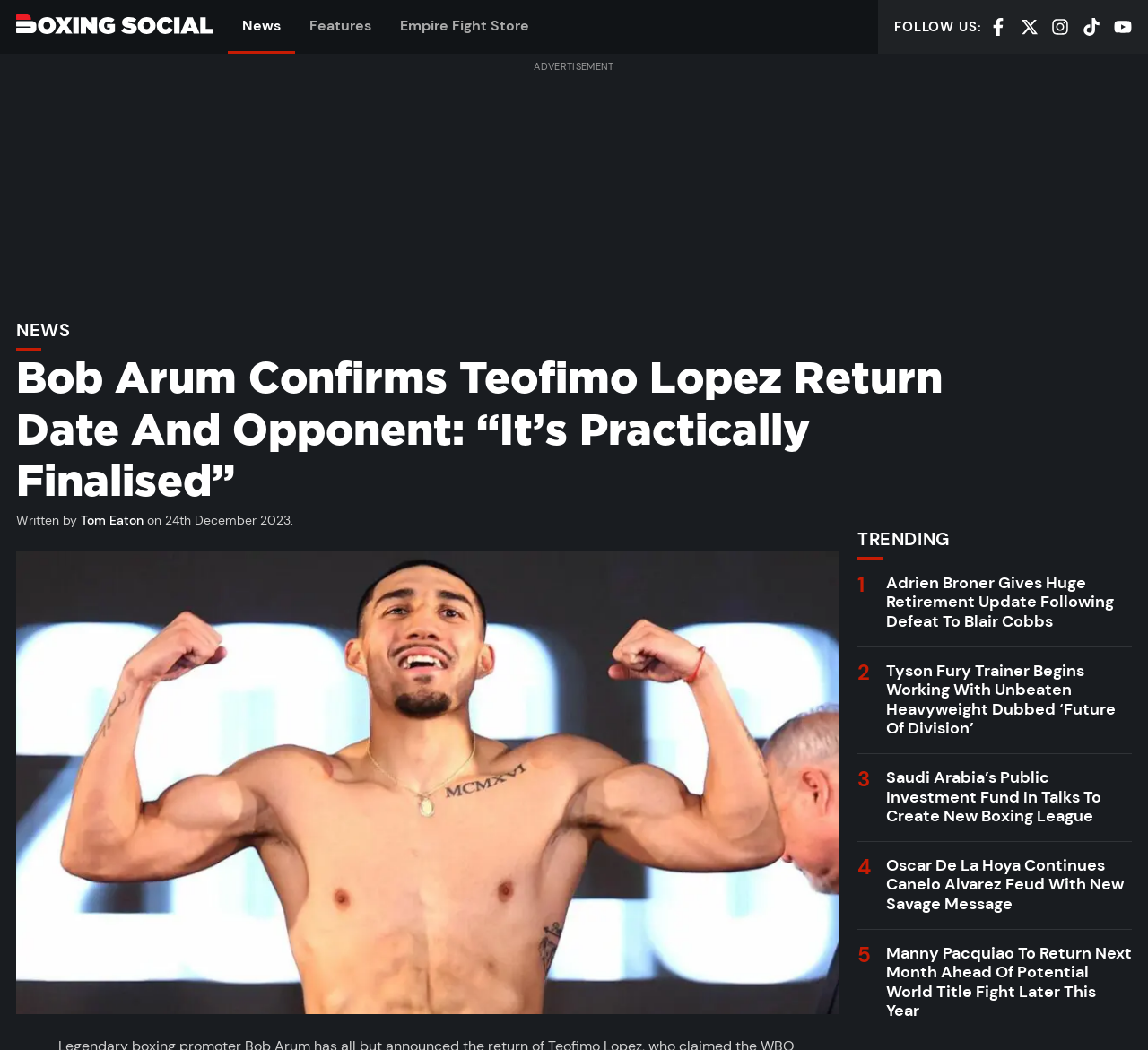Point out the bounding box coordinates of the section to click in order to follow this instruction: "Read the news about Adrien Broner's retirement".

[0.771, 0.545, 0.97, 0.602]